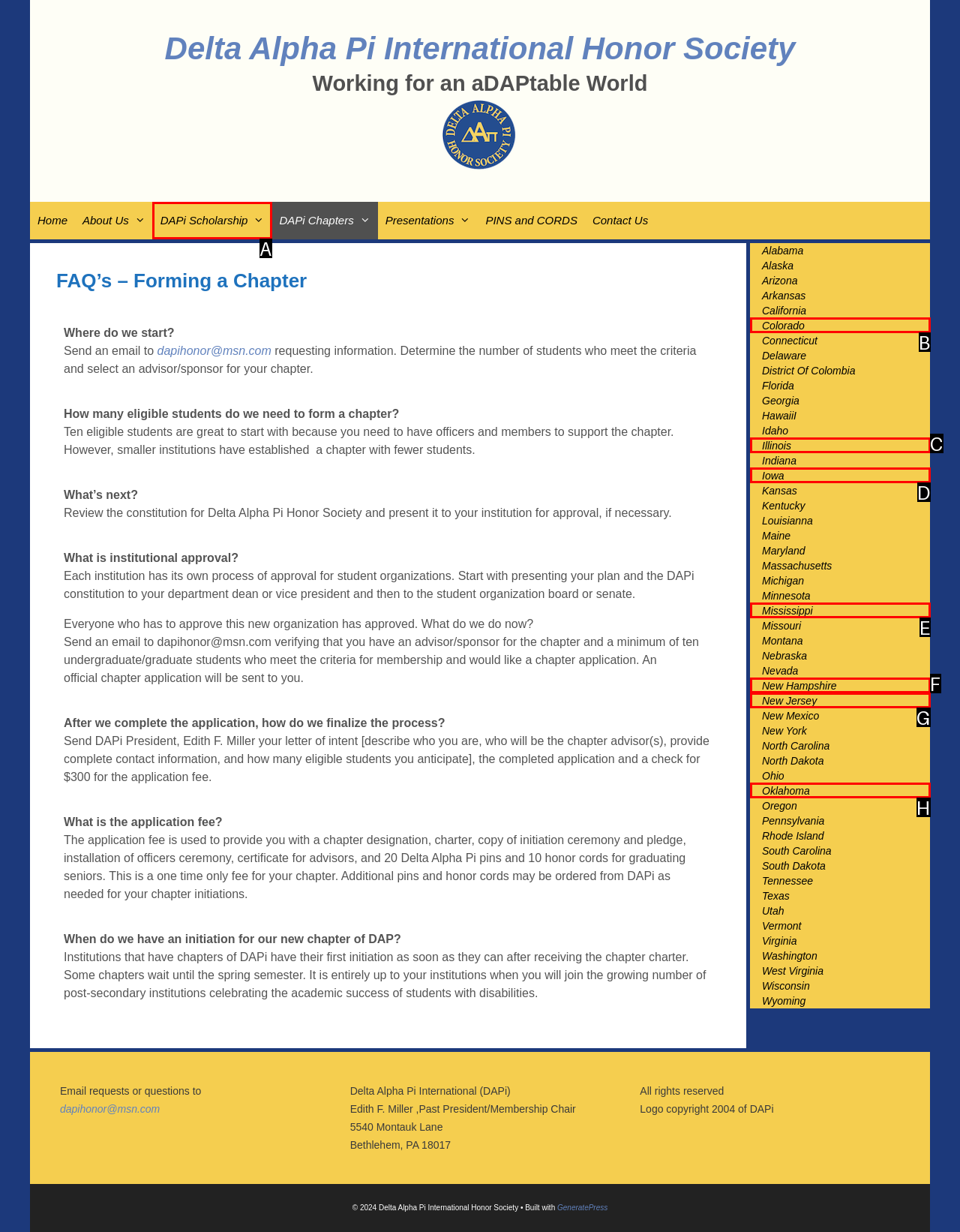Determine which UI element you should click to perform the task: Click on the 'DAPi Scholarship' link
Provide the letter of the correct option from the given choices directly.

A